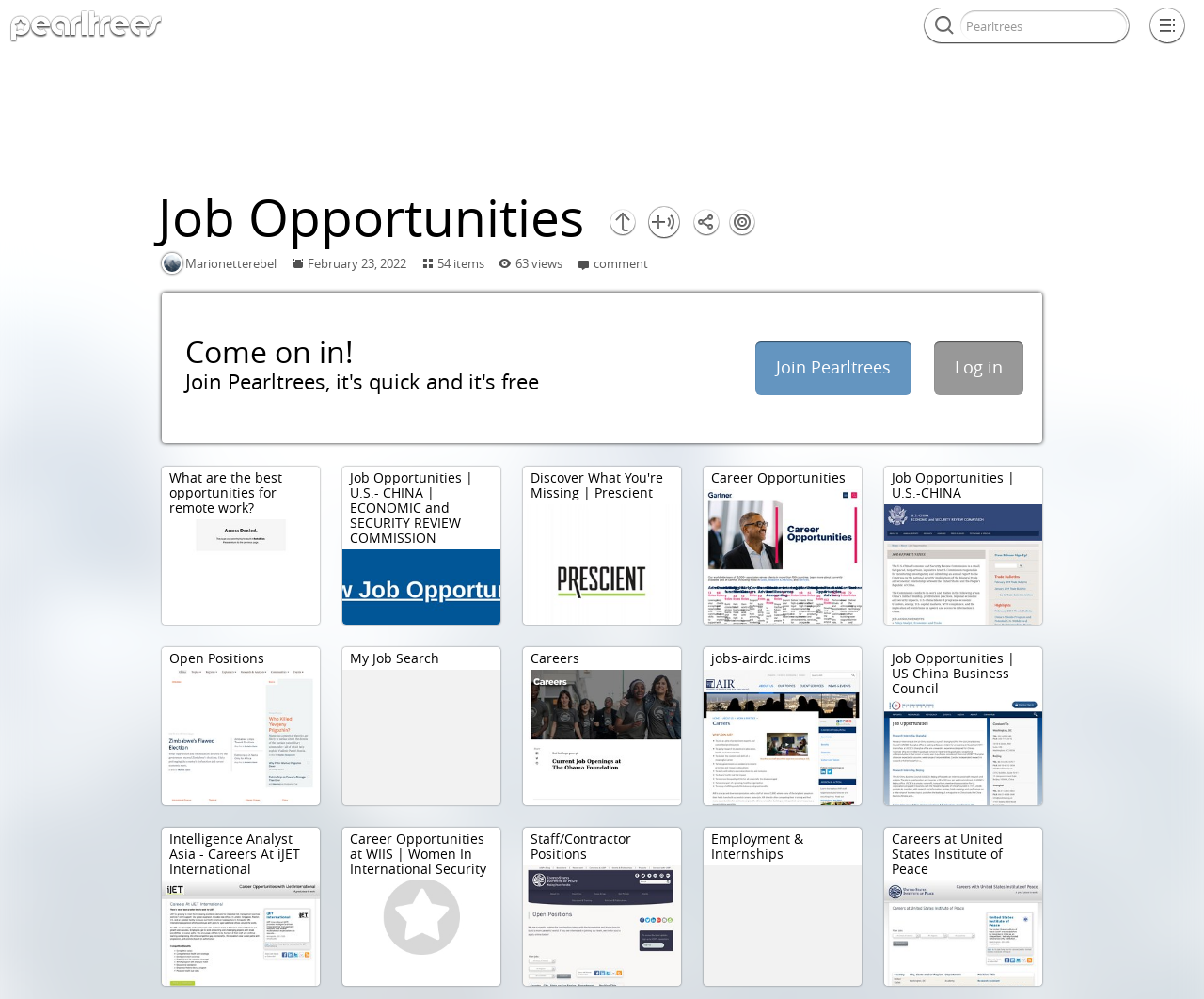Using the details in the image, give a detailed response to the question below:
What is the name of the organization with economic and security review commission?

I found this answer by looking at the text 'Job Opportunities | U.S.- CHINA | ECONOMIC and SECURITY REVIEW COMMISSION' which is located at [0.291, 0.469, 0.393, 0.547] on the webpage.